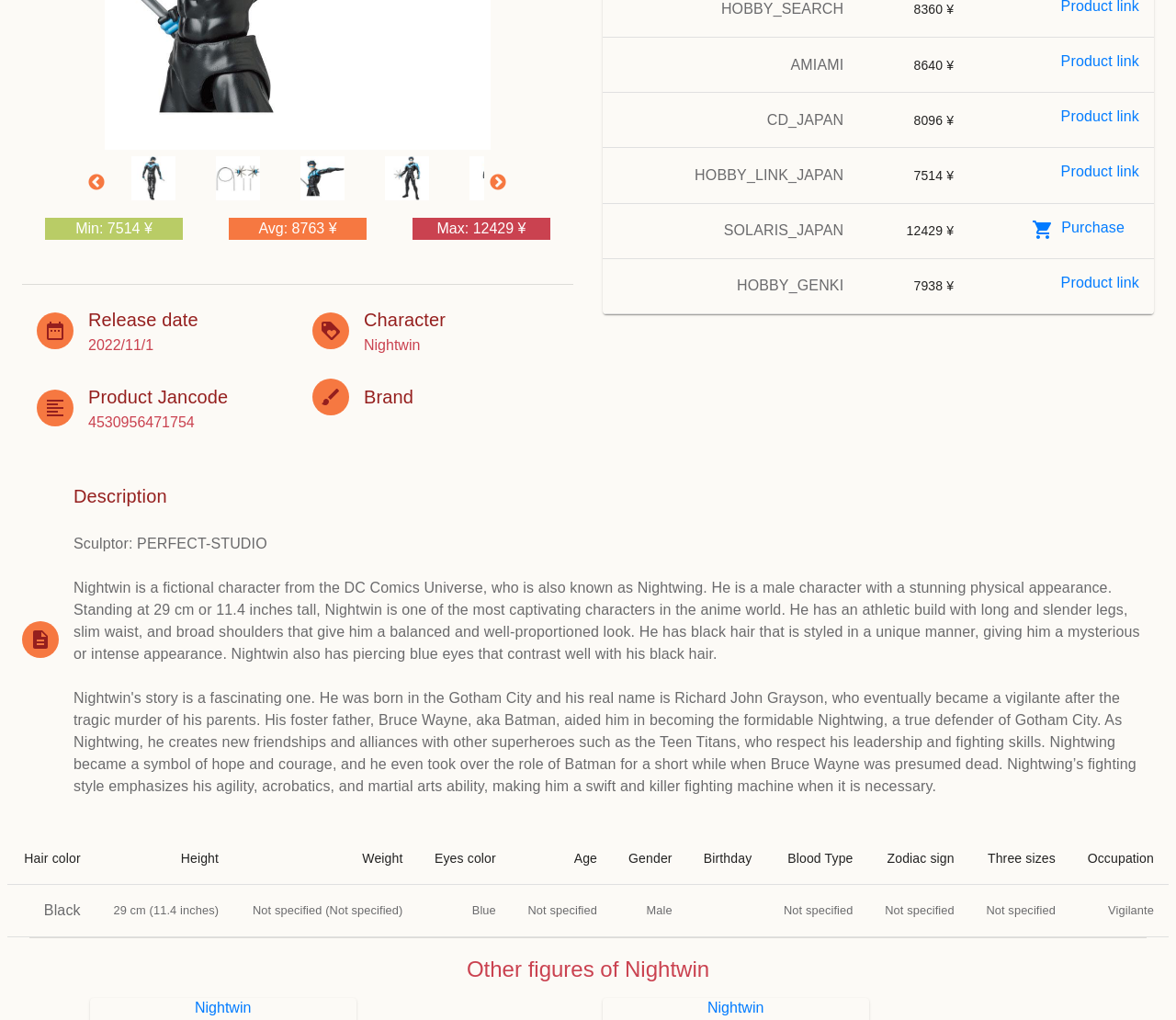Identify the bounding box coordinates for the UI element described as: "←".

[0.068, 0.158, 0.097, 0.194]